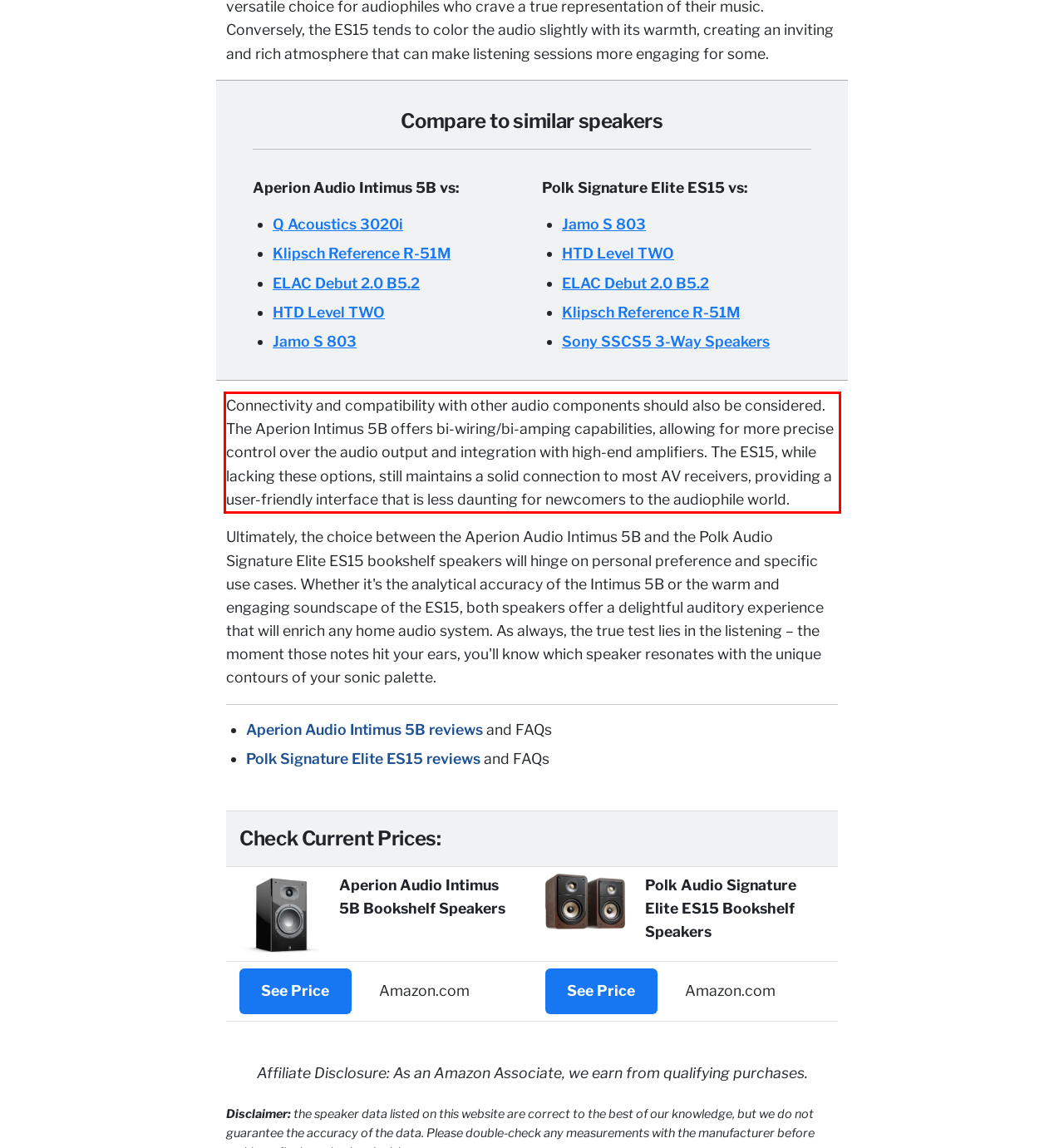Analyze the screenshot of the webpage and extract the text from the UI element that is inside the red bounding box.

Connectivity and compatibility with other audio components should also be considered. The Aperion Intimus 5B offers bi-wiring/bi-amping capabilities, allowing for more precise control over the audio output and integration with high-end amplifiers. The ES15, while lacking these options, still maintains a solid connection to most AV receivers, providing a user-friendly interface that is less daunting for newcomers to the audiophile world.